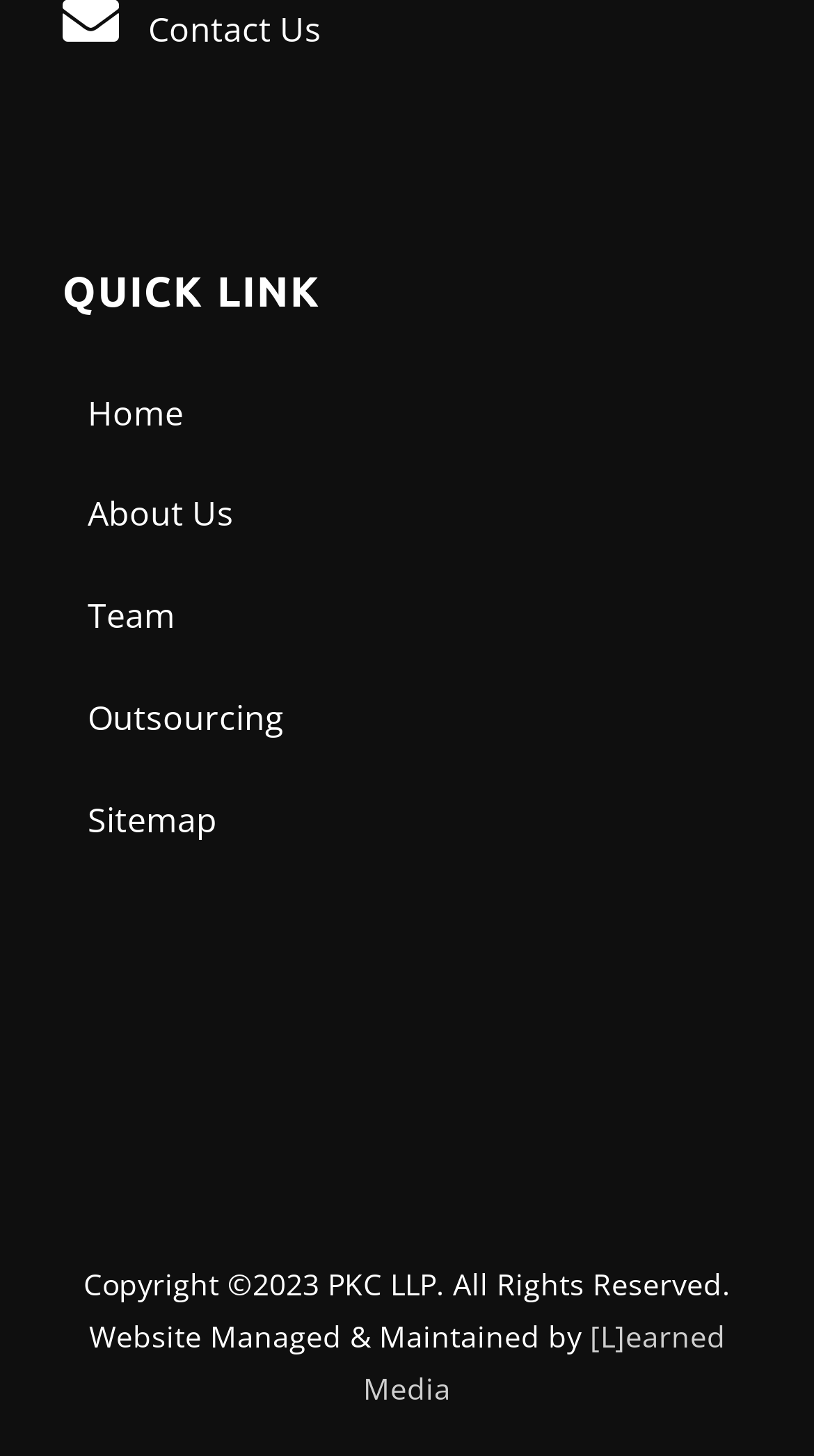Refer to the image and provide an in-depth answer to the question: 
What is the first link on the webpage?

I examined the webpage and found the first link, which is 'Contact Us', located at the top-left corner of the webpage.